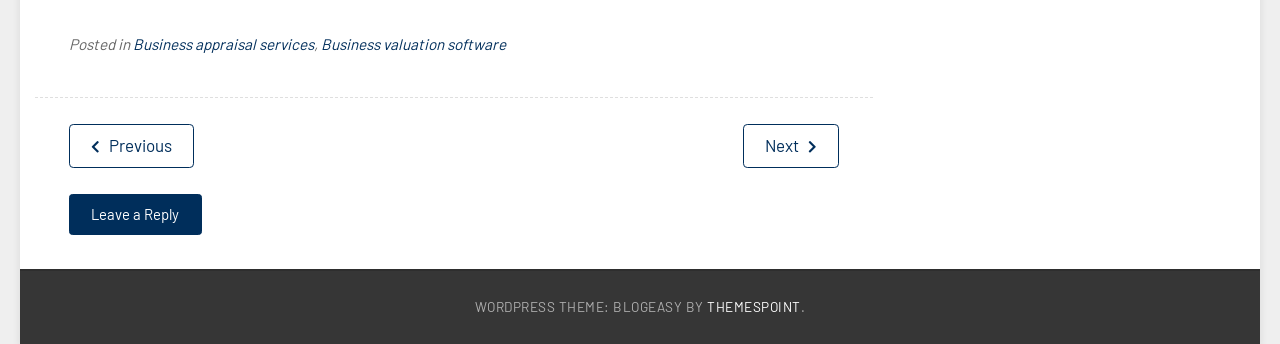Find the bounding box coordinates for the HTML element described in this sentence: "ThemesPoint". Provide the coordinates as four float numbers between 0 and 1, in the format [left, top, right, bottom].

[0.553, 0.867, 0.626, 0.917]